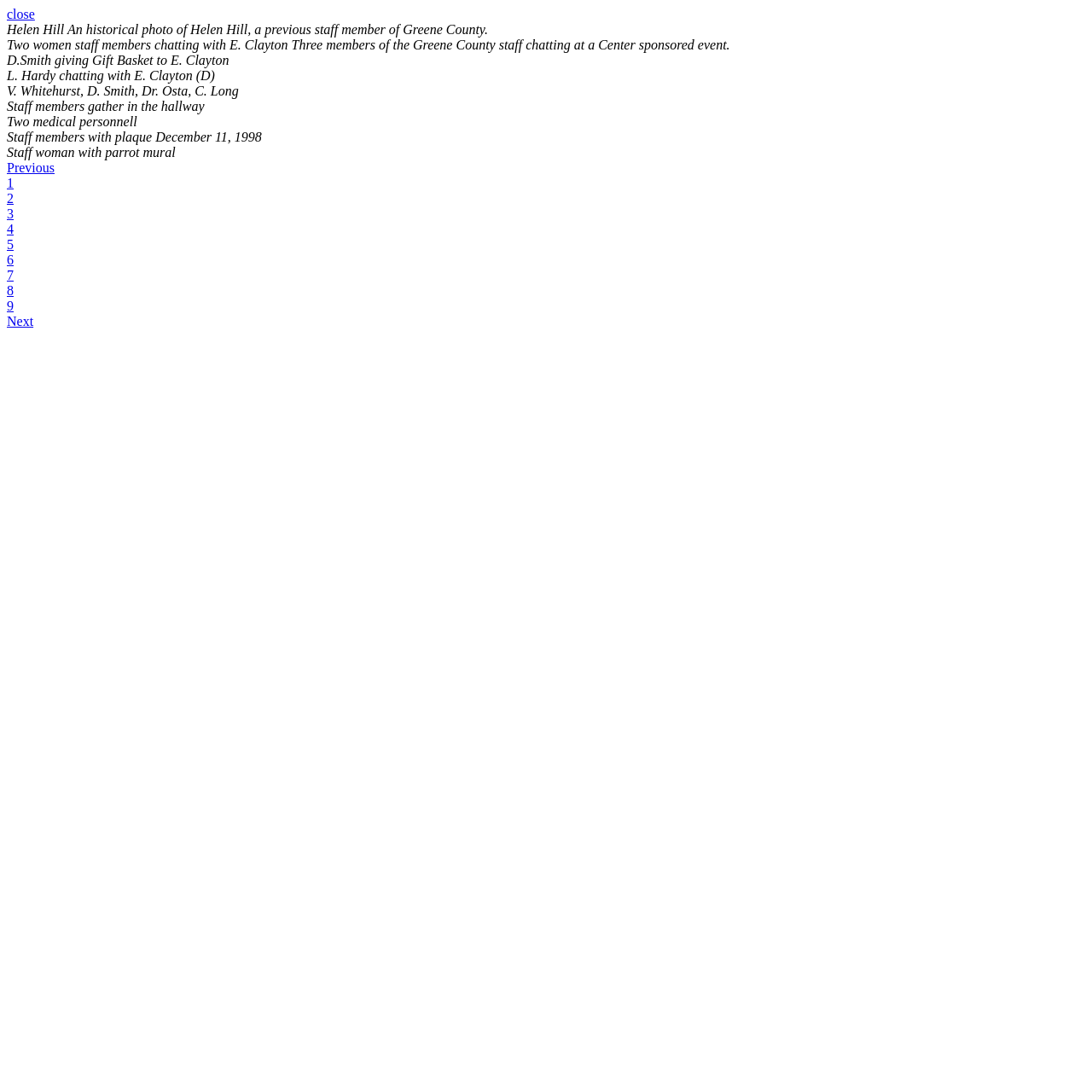Please answer the following question using a single word or phrase: 
How many links are there for pagination?

9